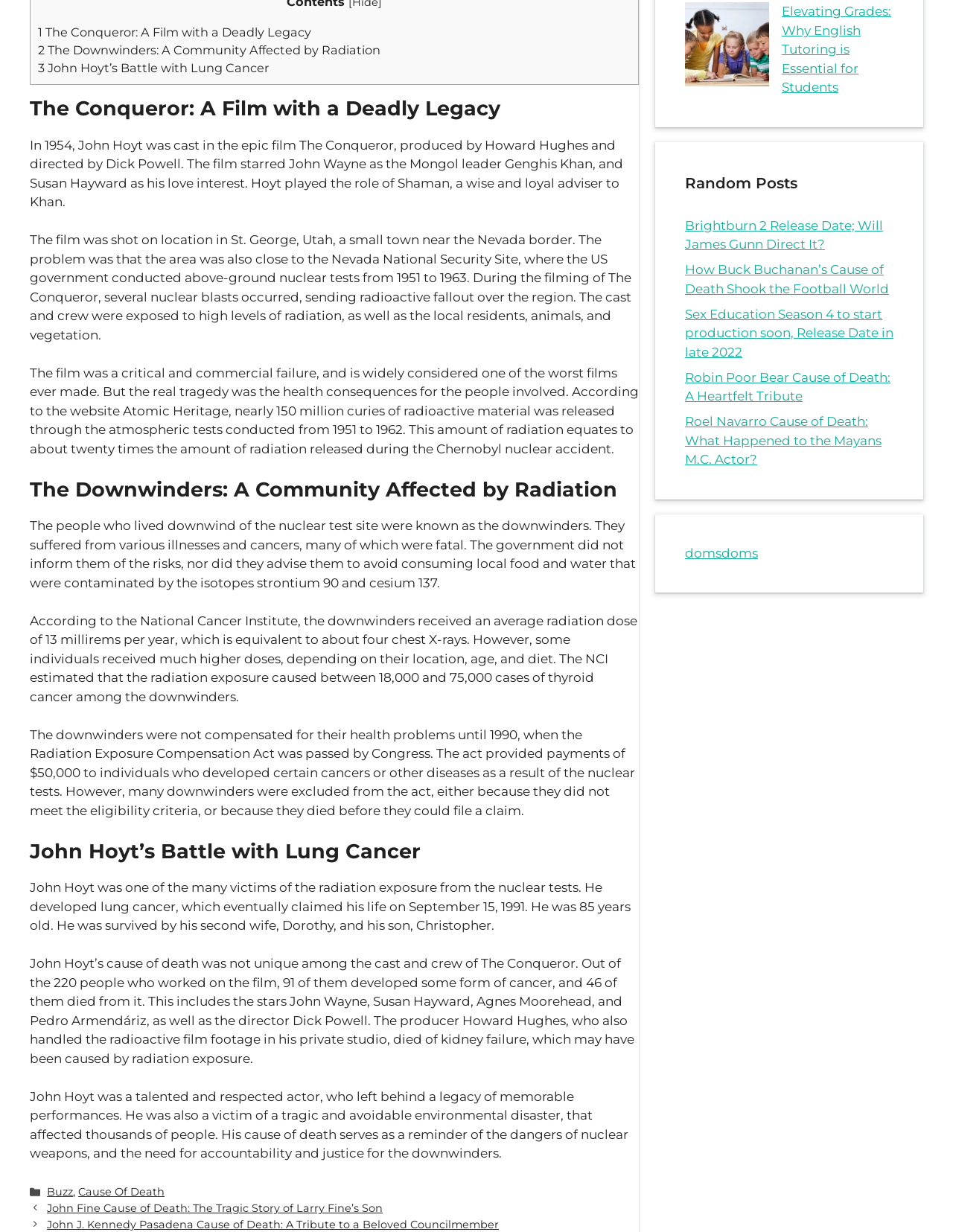Based on the element description: "Buzz", identify the UI element and provide its bounding box coordinates. Use four float numbers between 0 and 1, [left, top, right, bottom].

[0.049, 0.962, 0.077, 0.973]